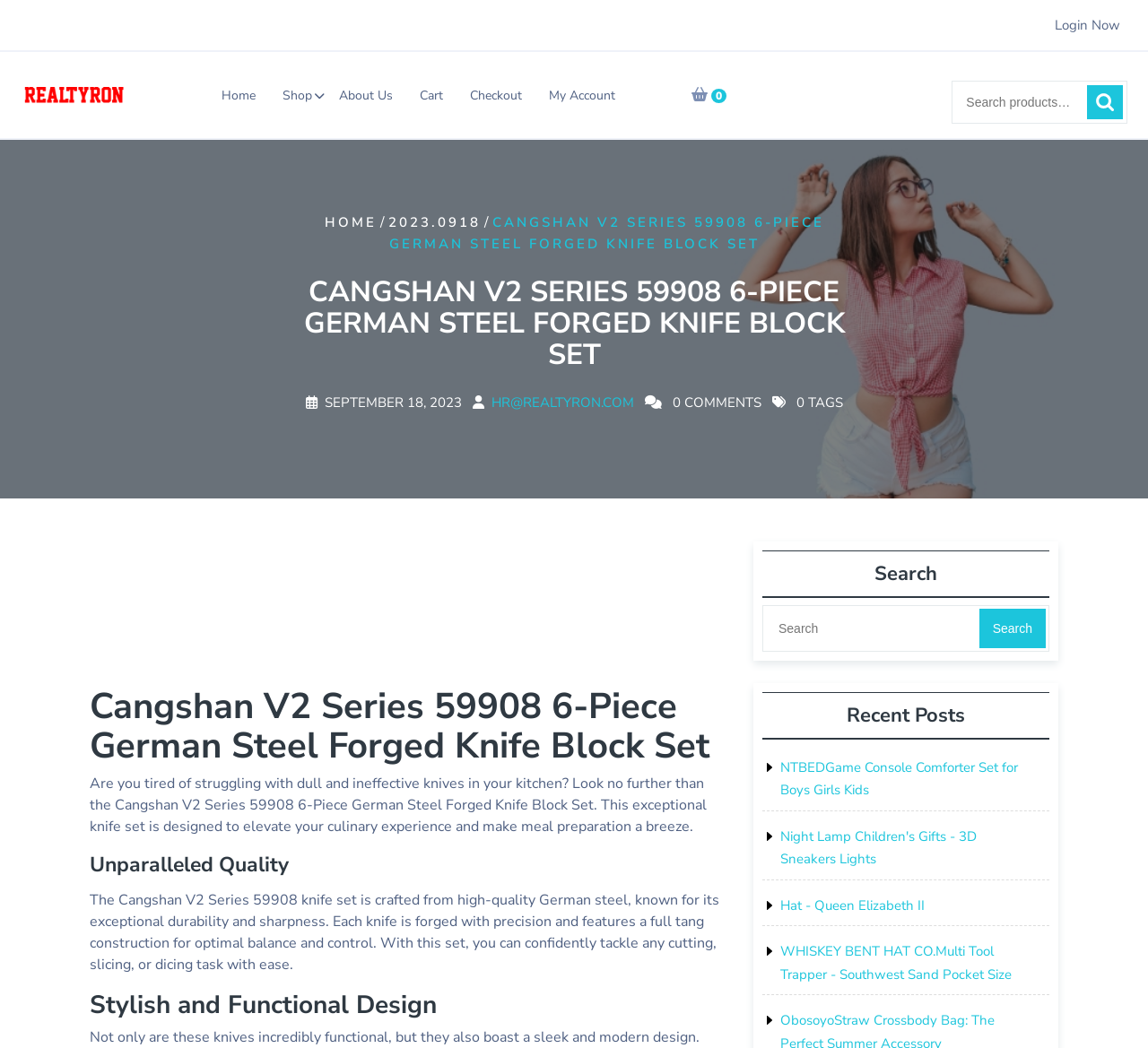What is the brand of the knife set?
Give a detailed explanation using the information visible in the image.

I found the answer by looking at the heading 'CANGSHAN V2 SERIES 59908 6-PIECE GERMAN STEEL FORGED KNIFE BLOCK SET' which indicates that the brand of the knife set is Cangshan.